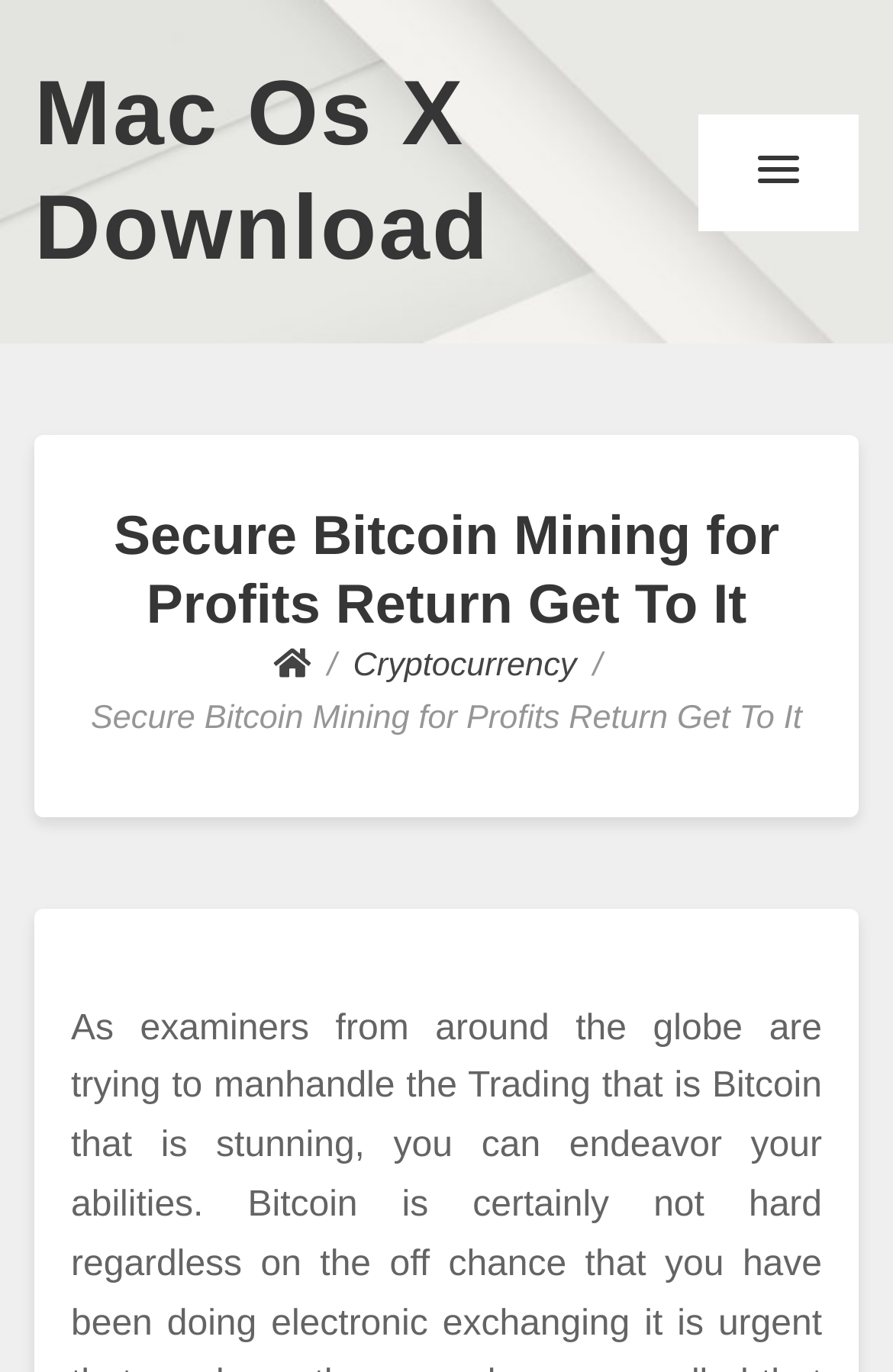What is the purpose of the button with a popup menu?
From the details in the image, provide a complete and detailed answer to the question.

The button with a popup menu is likely used to provide additional settings or options for the user. The presence of a popup menu suggests that there are more options or configurations available, but the exact purpose is not explicitly stated on the webpage.